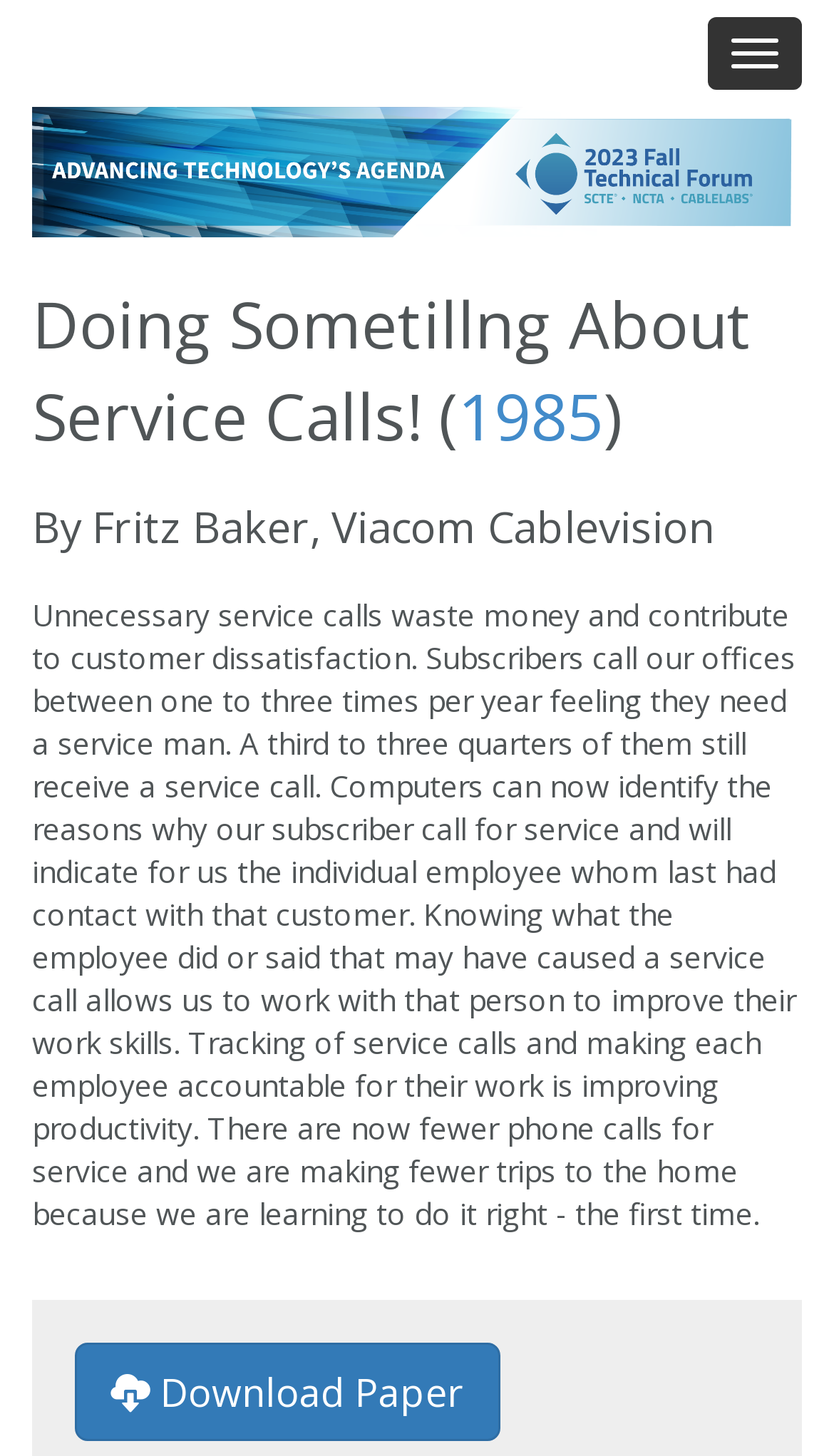Generate a comprehensive description of the webpage content.

The webpage appears to be a technical paper titled "Doing Sometillng About Service Calls!" from the NCTA Technical Papers database. At the top right corner, there is a button with no text. Below it, on the top left, there is a link to the "Tech Paper Database" accompanied by an image. 

The title of the paper, "Doing Sometillng About Service Calls!", is displayed prominently in the top left section, followed by the year "1985" in the middle. The author's name, "Fritz Baker, Viacom Cablevision", is mentioned in a heading below the title.

The main content of the paper is a lengthy paragraph that discusses the issue of unnecessary service calls, how they can be identified and addressed using computers, and the benefits of tracking service calls and making employees accountable for their work. This text takes up most of the page.

At the bottom of the page, there is a link to download the paper, represented by an icon and the text "Download Paper".